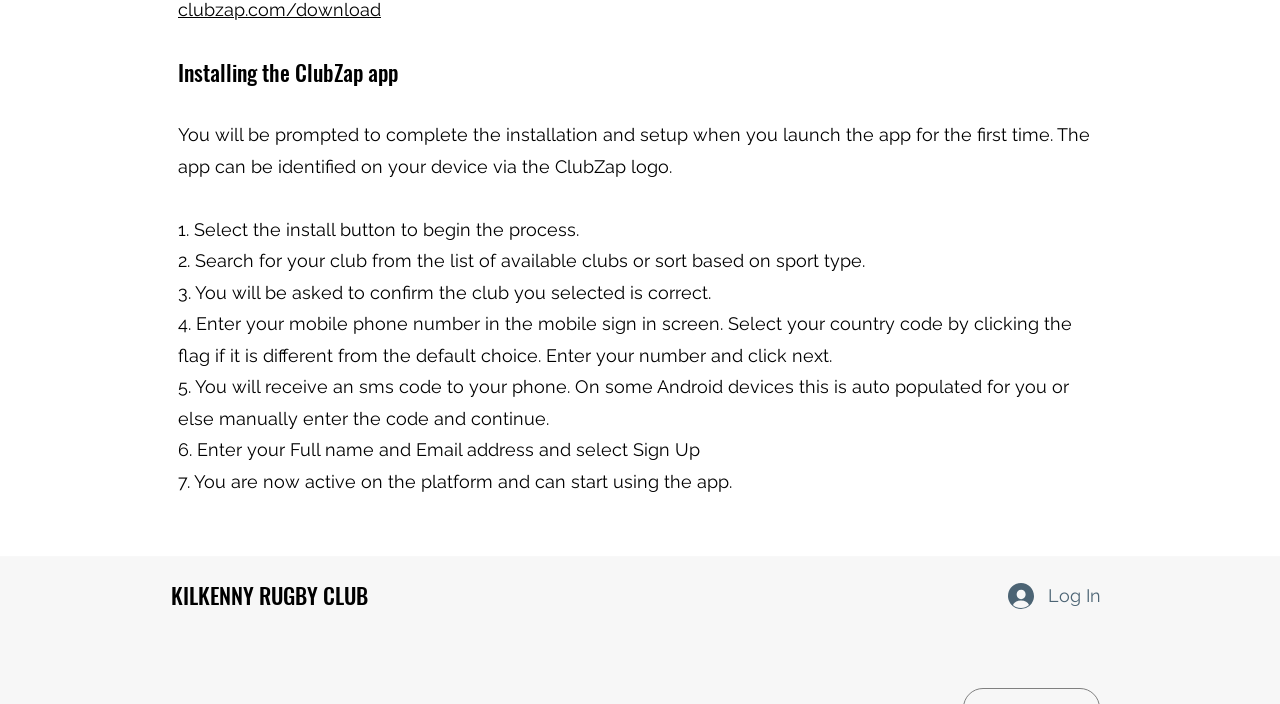Provide your answer in one word or a succinct phrase for the question: 
What is the purpose of entering a mobile phone number?

To receive an SMS code